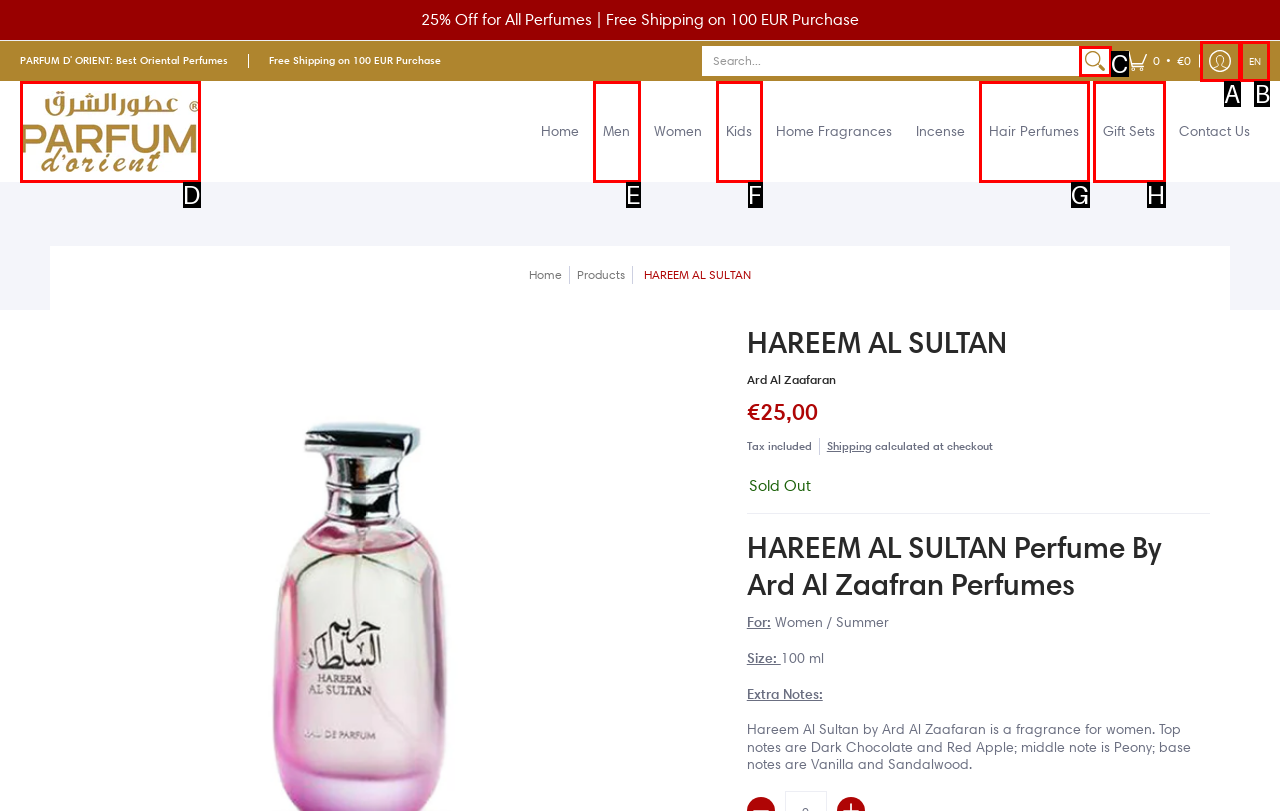Identify the correct HTML element to click for the task: Select English language. Provide the letter of your choice.

B